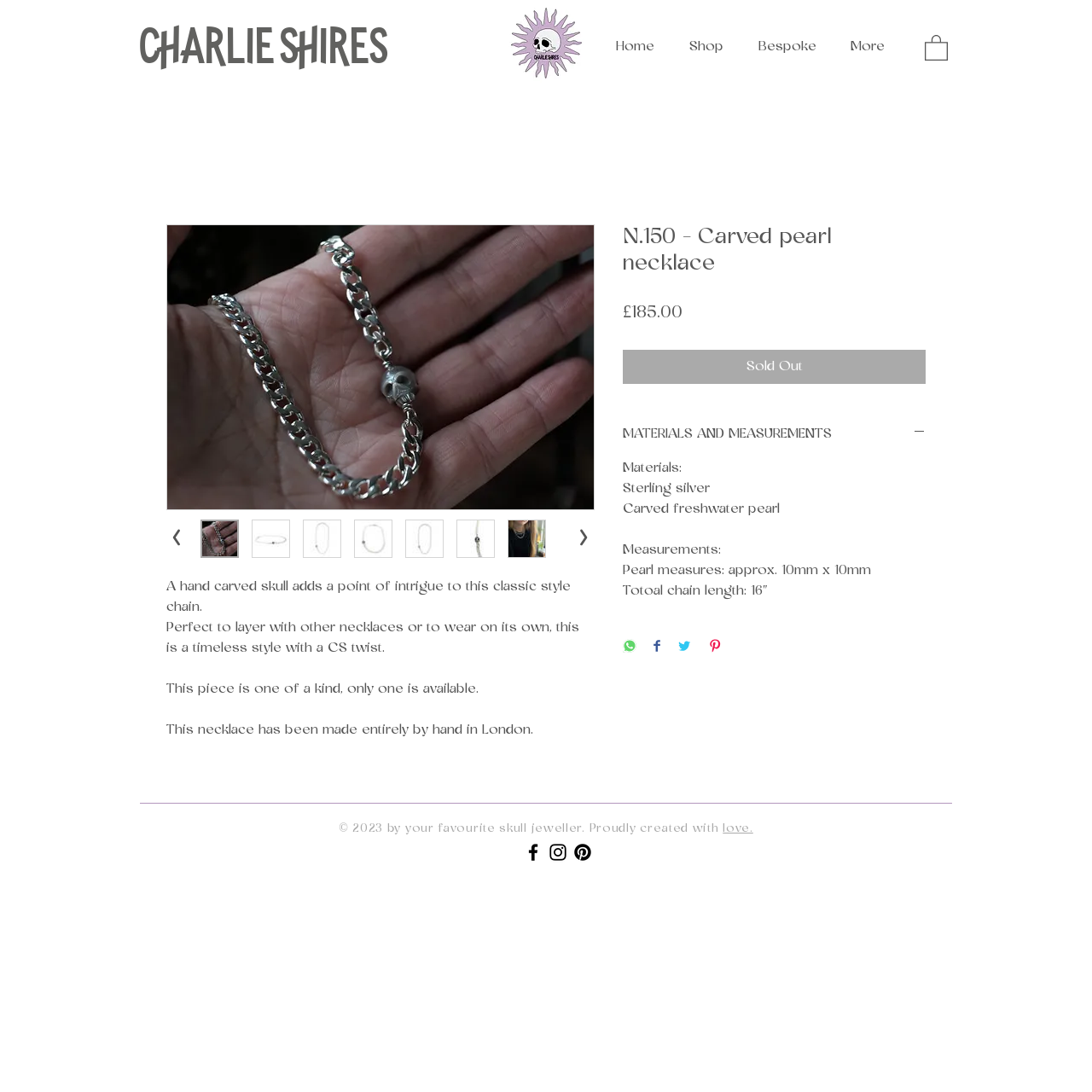Analyze the image and provide a detailed answer to the question: What is the total chain length of the necklace?

The total chain length of the necklace can be found in the 'MATERIALS AND MEASUREMENTS' section of the webpage, where it says 'Total chain length: 16"' in a StaticText element.